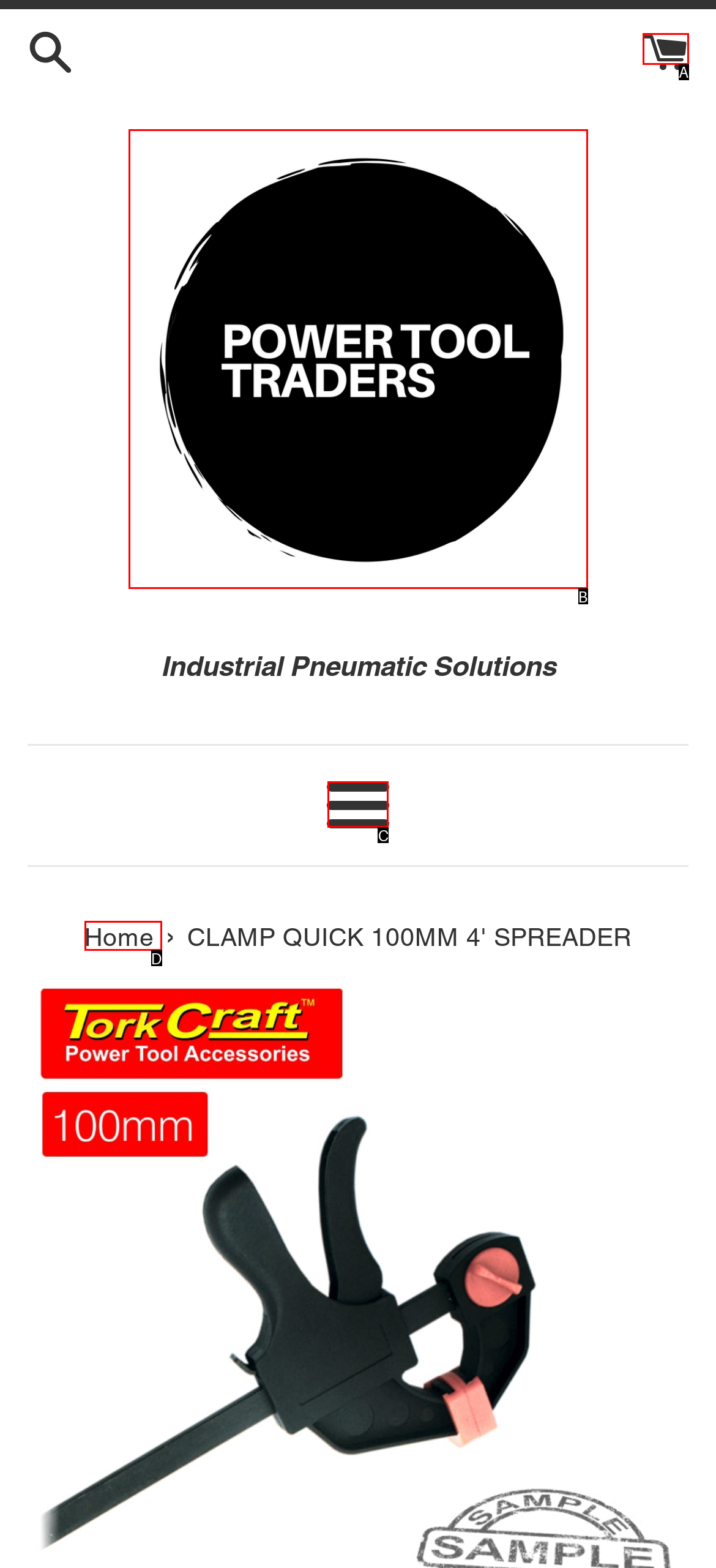Determine the HTML element that aligns with the description: Cart (0)
Answer by stating the letter of the appropriate option from the available choices.

A